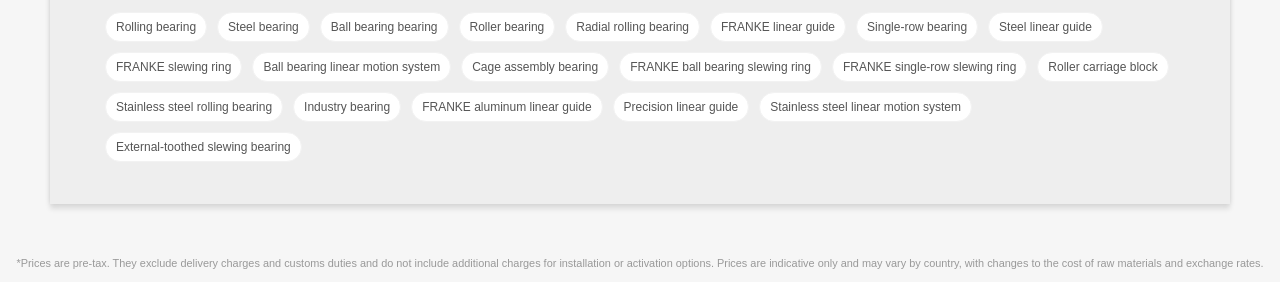Predict the bounding box of the UI element that fits this description: "Radial rolling bearing".

[0.442, 0.044, 0.547, 0.15]